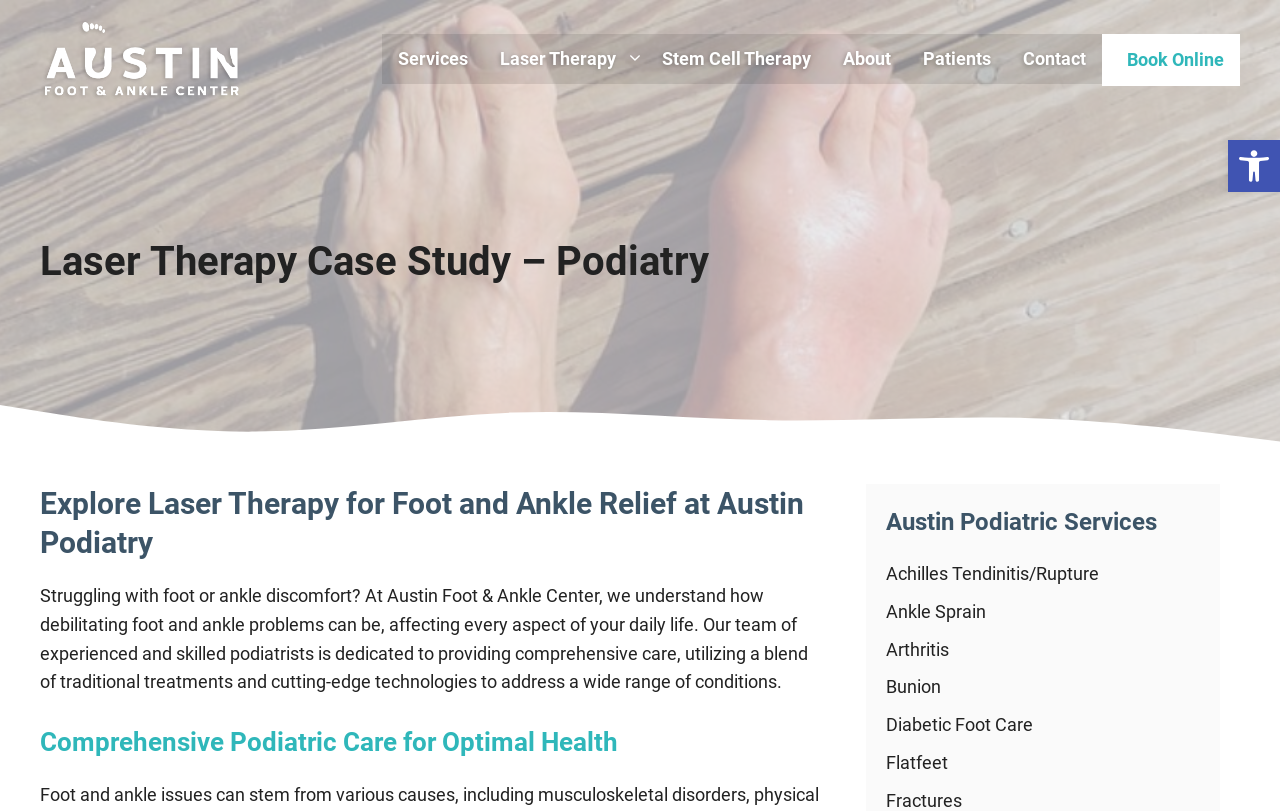Generate a comprehensive description of the contents of the webpage.

The webpage is about Austin Foot & Ankle Center, a podiatry clinic. At the top, there is a banner that spans the entire width of the page, containing a link to the clinic's homepage and an image of the clinic's logo. Below the banner, there is a navigation menu with links to various services, including Laser Therapy, Stem Cell Therapy, and About the clinic.

To the right of the navigation menu, there is a button to book an online appointment. Below the navigation menu, there is a heading that reads "Laser Therapy Case Study – Podiatry", followed by a subheading that introduces the clinic's laser therapy services for foot and ankle relief.

Below the subheading, there is a paragraph of text that describes the clinic's approach to treating foot and ankle problems, emphasizing their comprehensive care and use of cutting-edge technologies. Further down, there is another heading that reads "Comprehensive Podiatric Care for Optimal Health".

On the right side of the page, there is a section titled "Austin Podiatric Services", which lists various conditions treated by the clinic, including Achilles Tendinitis, Ankle Sprain, Arthritis, and more. Each condition is represented by a link.

At the bottom right corner of the page, there is a button to open an accessibility toolbar, accompanied by an image of an accessibility icon.